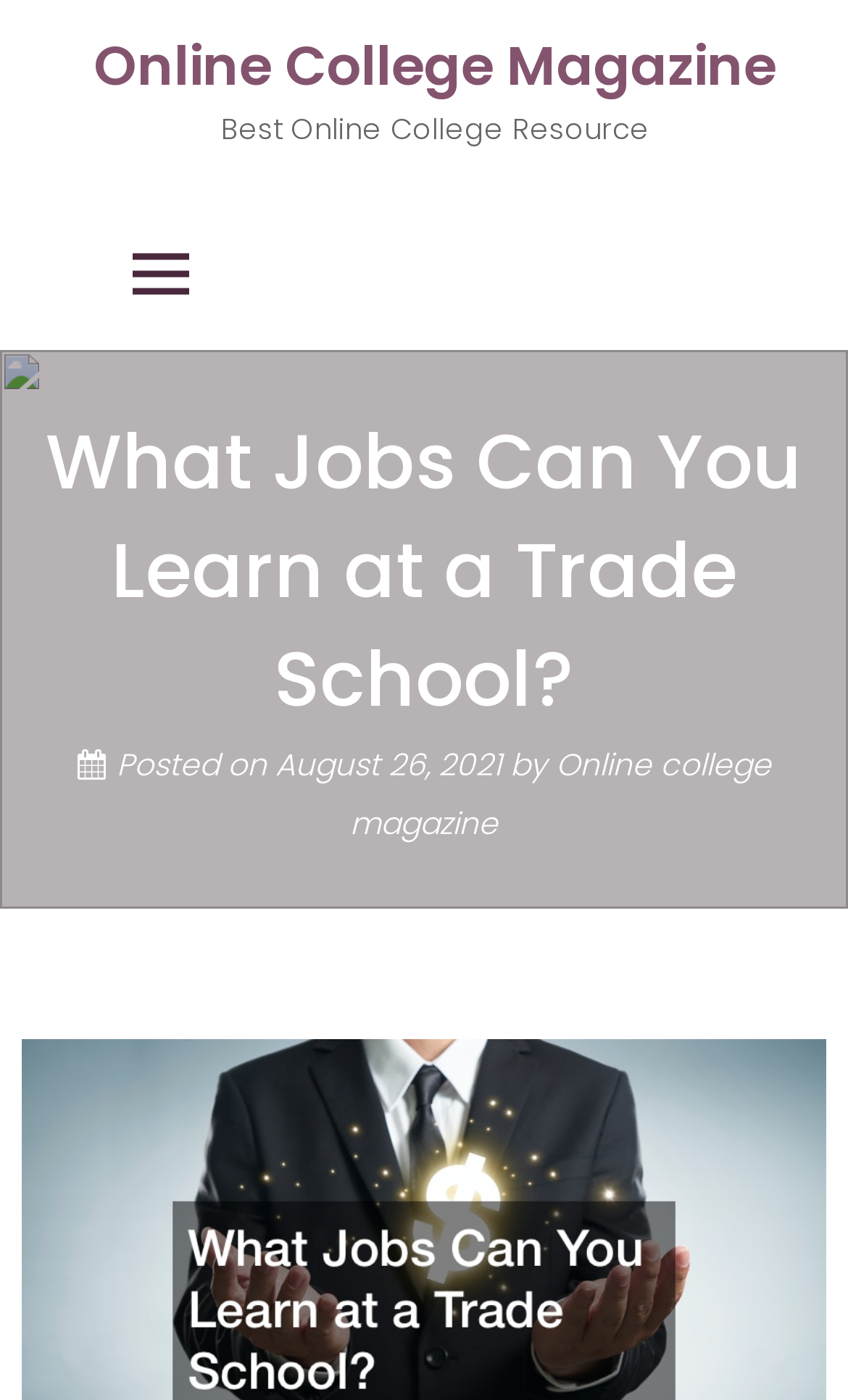What is the main topic of the article?
Utilize the image to construct a detailed and well-explained answer.

I inferred this answer by looking at the main heading of the webpage, which is 'What Jobs Can You Learn at a Trade School?'. This suggests that the article is about the different jobs that can be learned at a trade school.